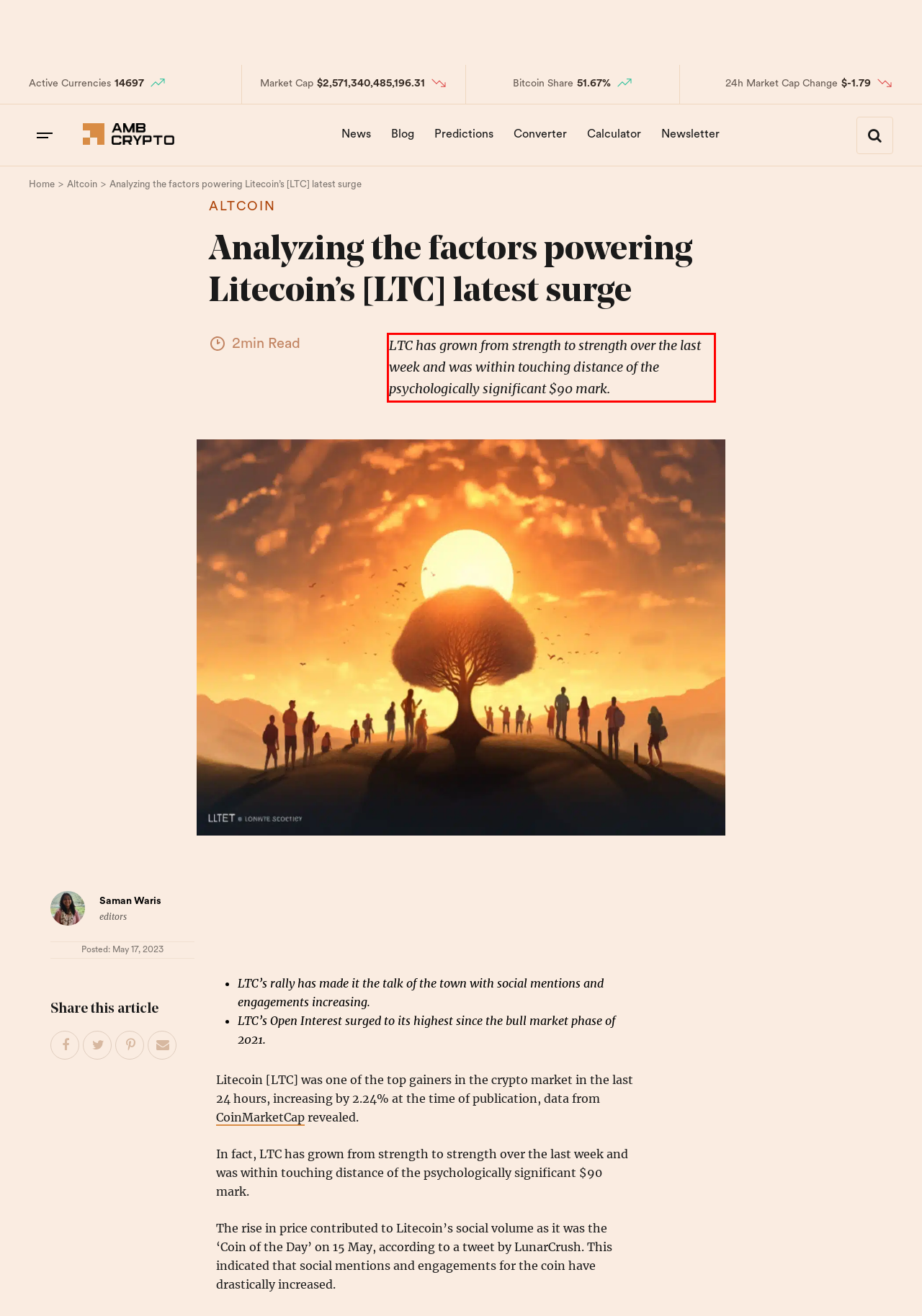Observe the screenshot of the webpage that includes a red rectangle bounding box. Conduct OCR on the content inside this red bounding box and generate the text.

LTC has grown from strength to strength over the last week and was within touching distance of the psychologically significant $90 mark.